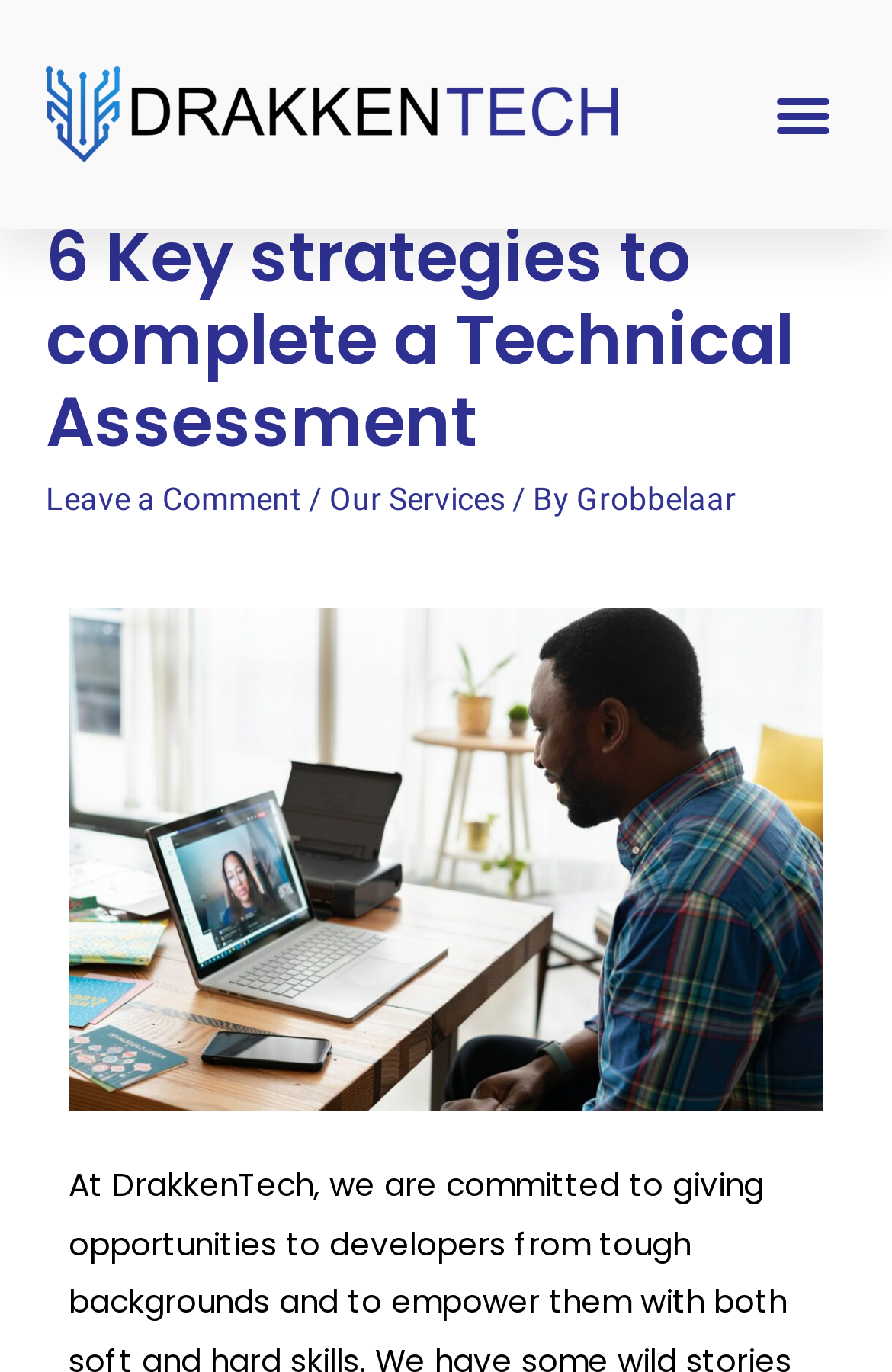Using the description: "Our Services", identify the bounding box of the corresponding UI element in the screenshot.

[0.369, 0.35, 0.567, 0.377]